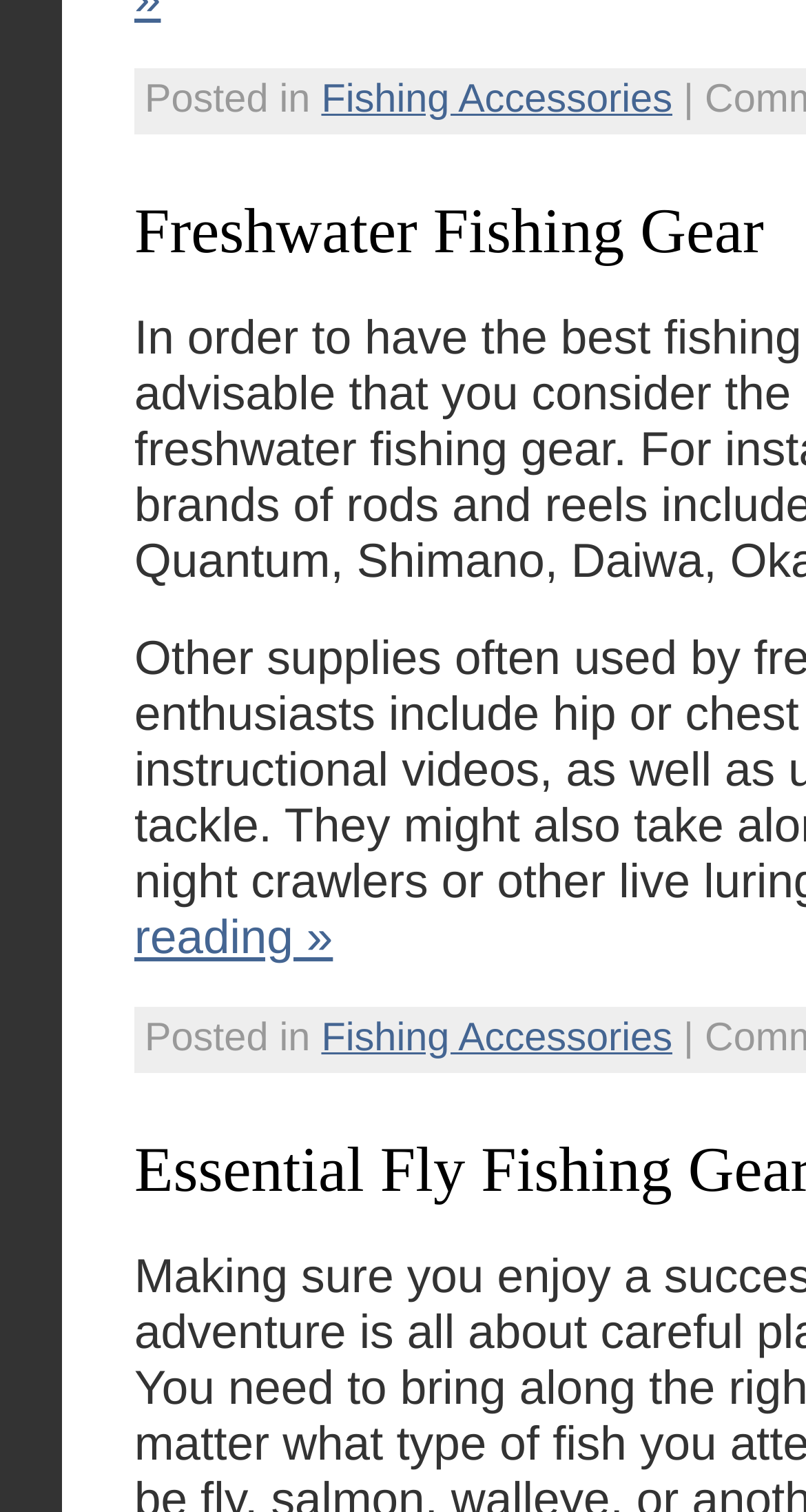What is the position of 'Freshwater Fishing Gear'?
Answer the question with a thorough and detailed explanation.

I compared the y1 and y2 coordinates of the elements and found that 'Freshwater Fishing Gear' has a higher y1 value than 'Fishing Accessories', which means it is positioned below 'Fishing Accessories' on the webpage.